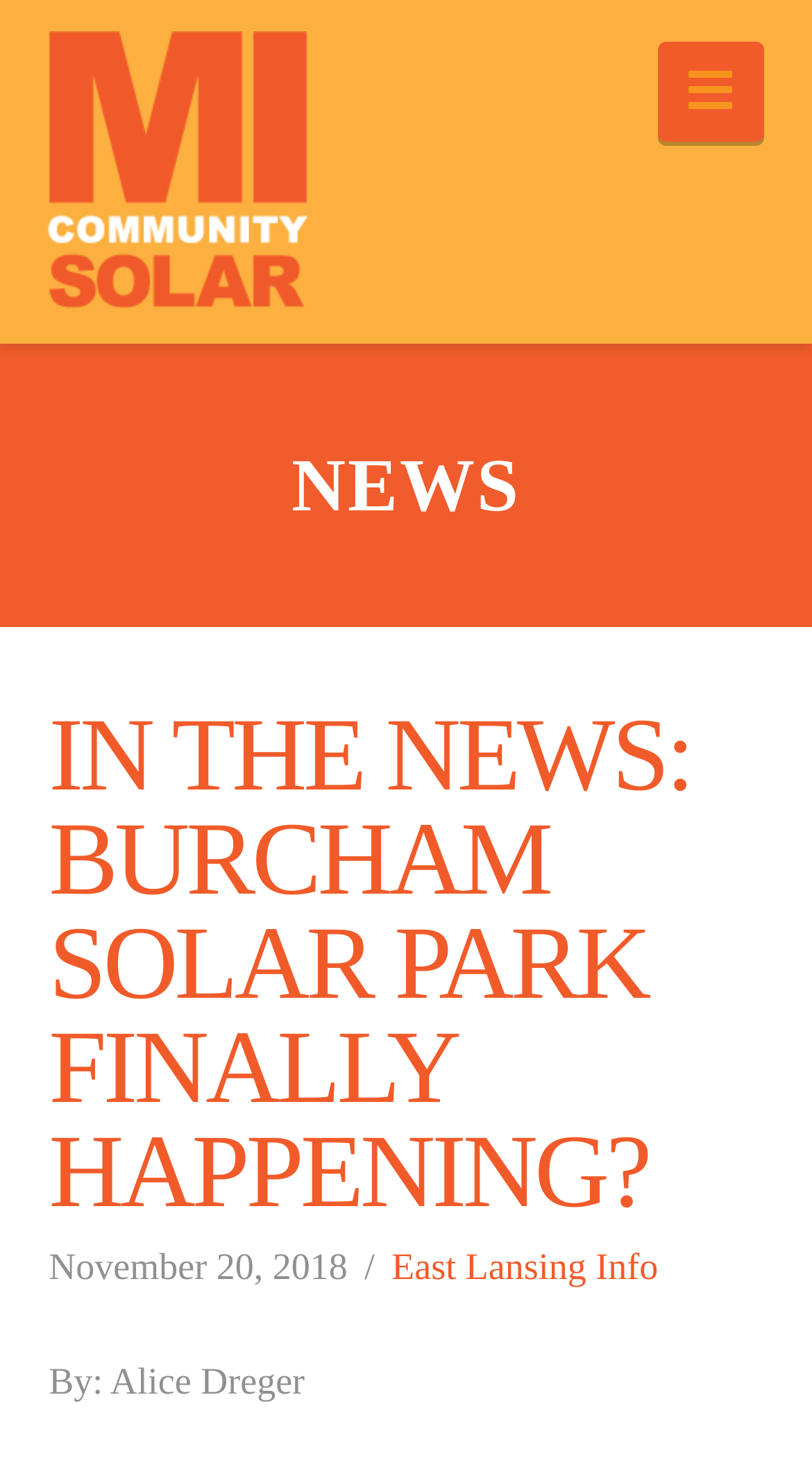Find and provide the bounding box coordinates for the UI element described with: "Navigation".

[0.809, 0.028, 0.94, 0.096]